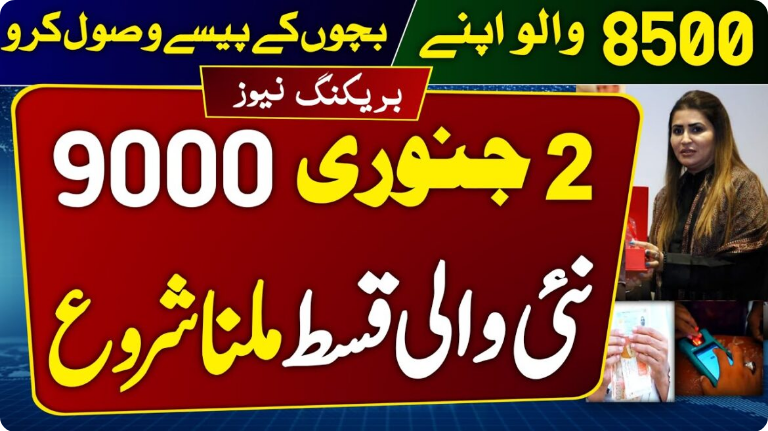What is the date when the installment will start?
Based on the screenshot, provide a one-word or short-phrase response.

January 2